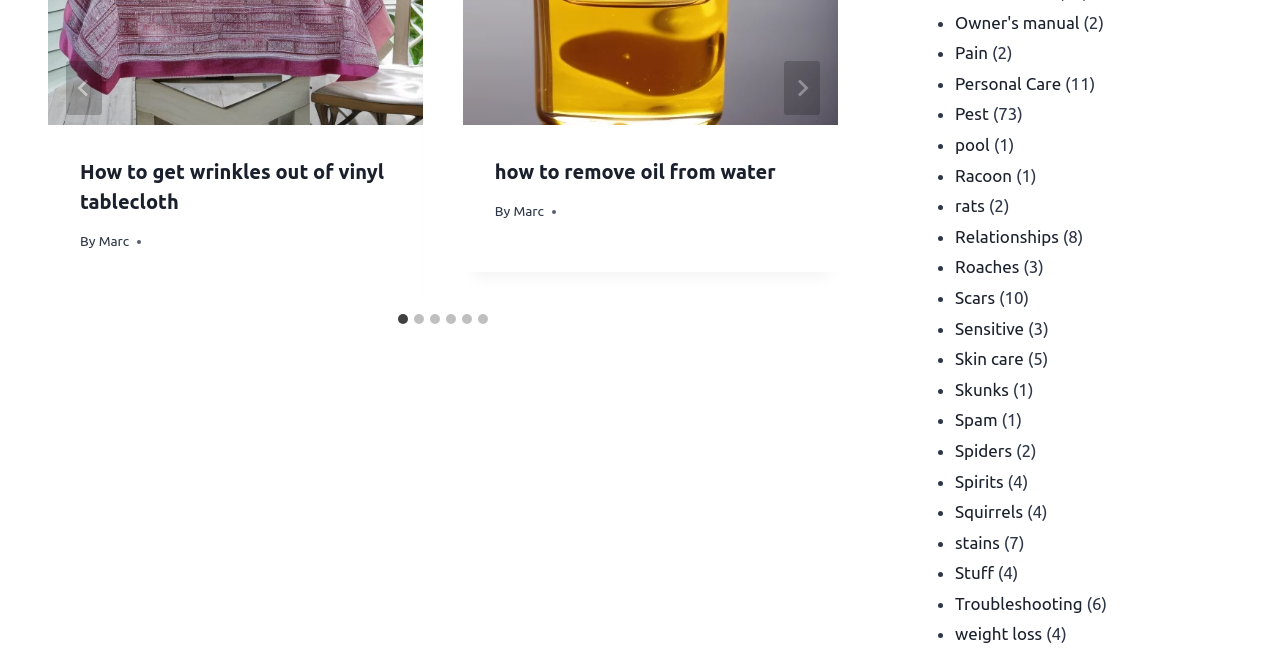Point out the bounding box coordinates of the section to click in order to follow this instruction: "Click on the 'Contact Us' link".

None